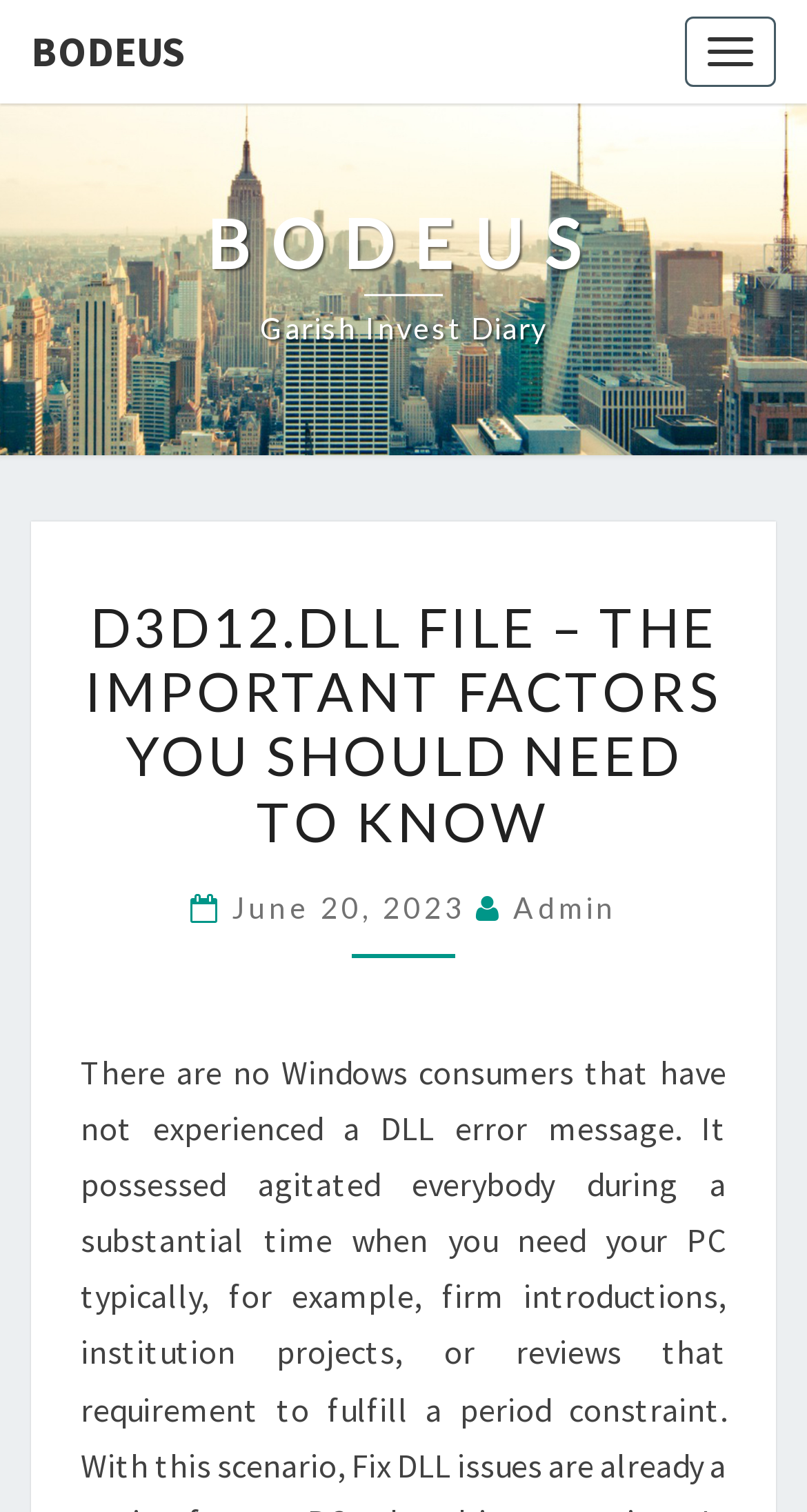When was the current article published? Analyze the screenshot and reply with just one word or a short phrase.

June 20, 2023